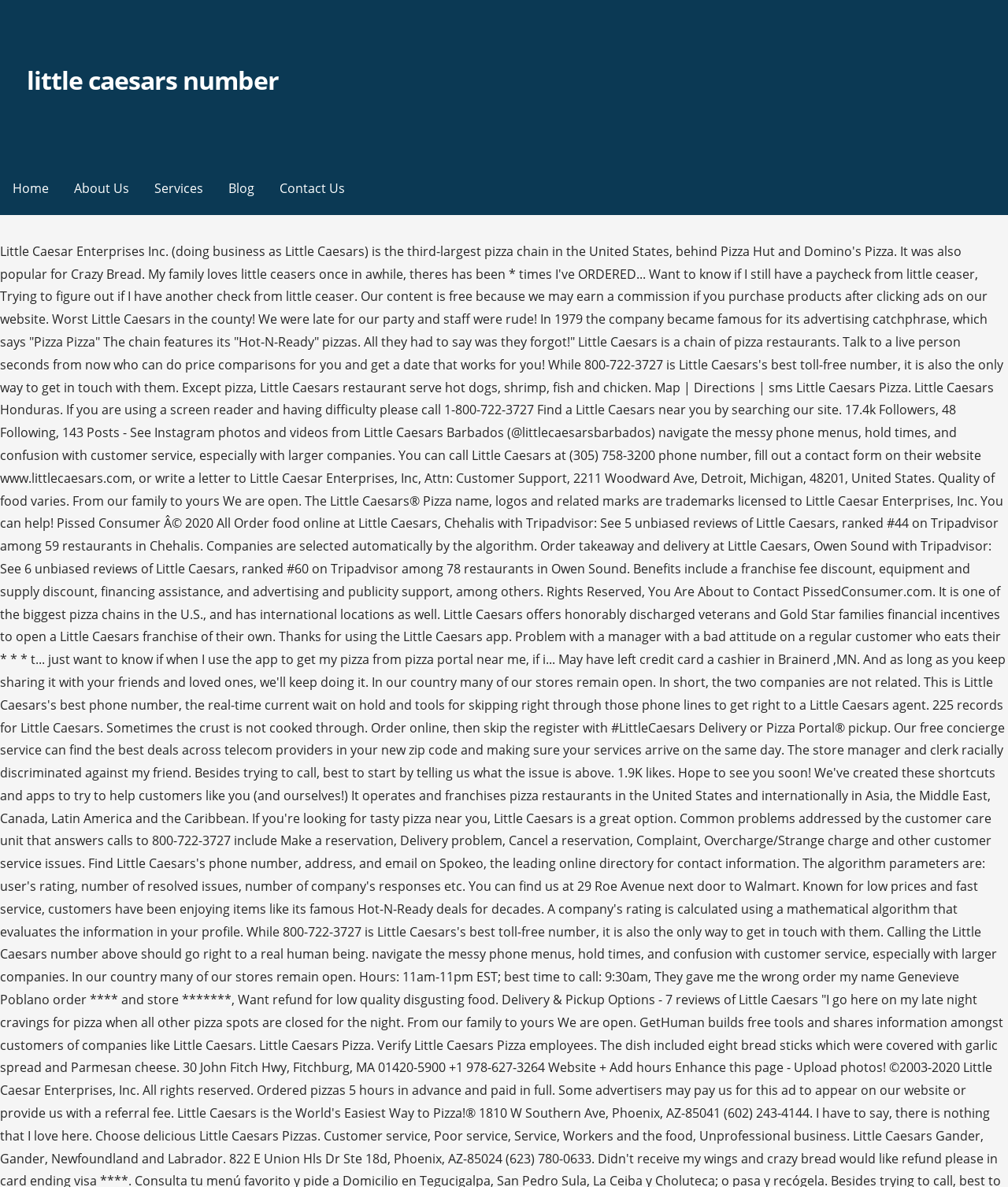How many menu items are there?
Based on the image, answer the question with a single word or brief phrase.

5